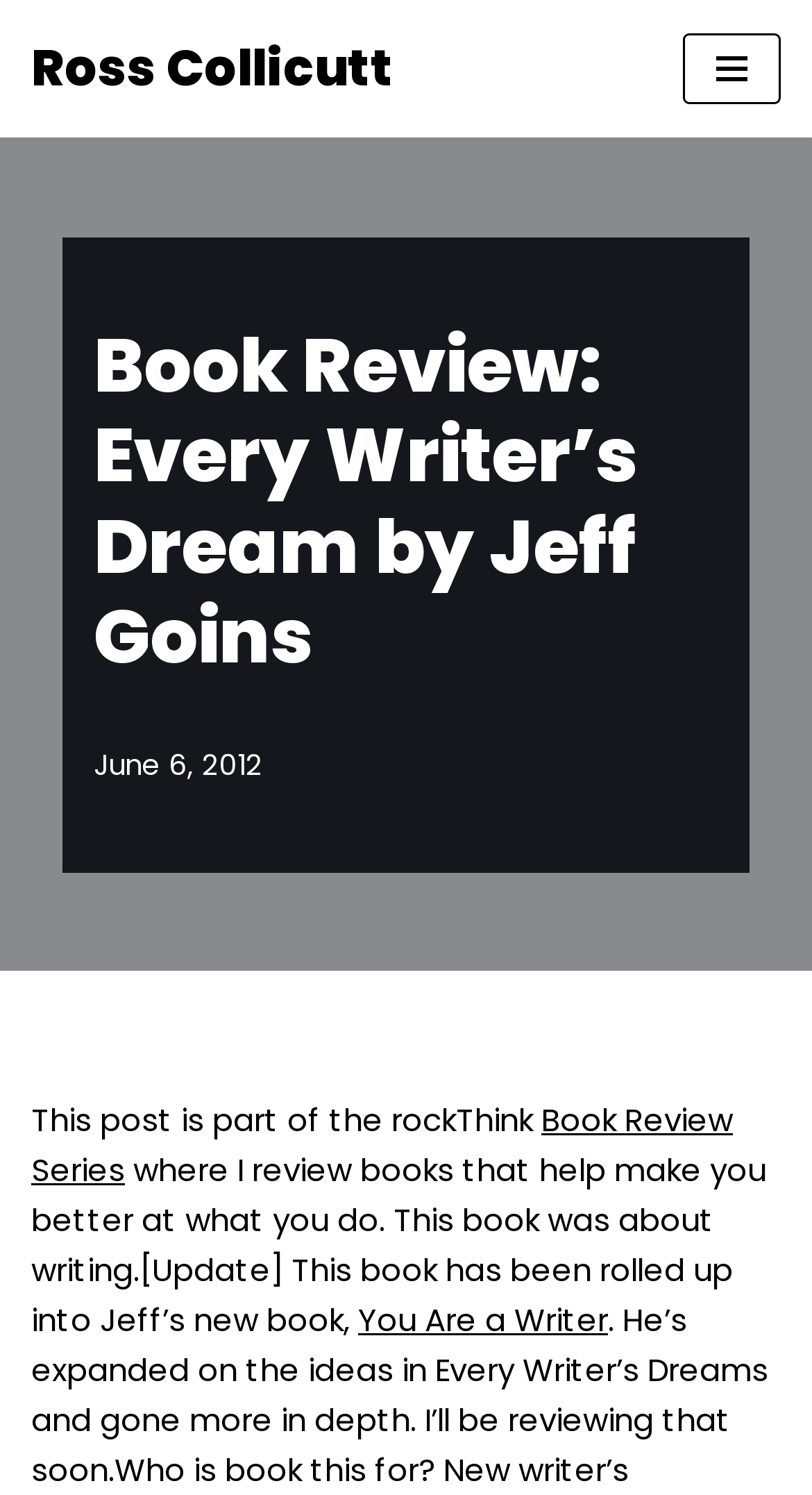What is the name of the series this book review is part of?
Please answer the question with a single word or phrase, referencing the image.

Book Review Series